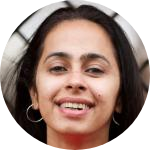Explain what is happening in the image with as much detail as possible.

This image features a portrait of Suman Chhabria-Addepalli, an accomplished media professional and founder of NotJustAunty.com. With over 23 years of experience, she has created content across various media formats and held leadership roles in esteemed organizations like The Indian Express and Times Group. Her smile embodies her passion for communication and mindfulness, and she is dedicated to empowering others in their personal and professional journeys. The warm expression and approachable demeanor reflect her commitment to sharing knowledge and fostering growth within the community.